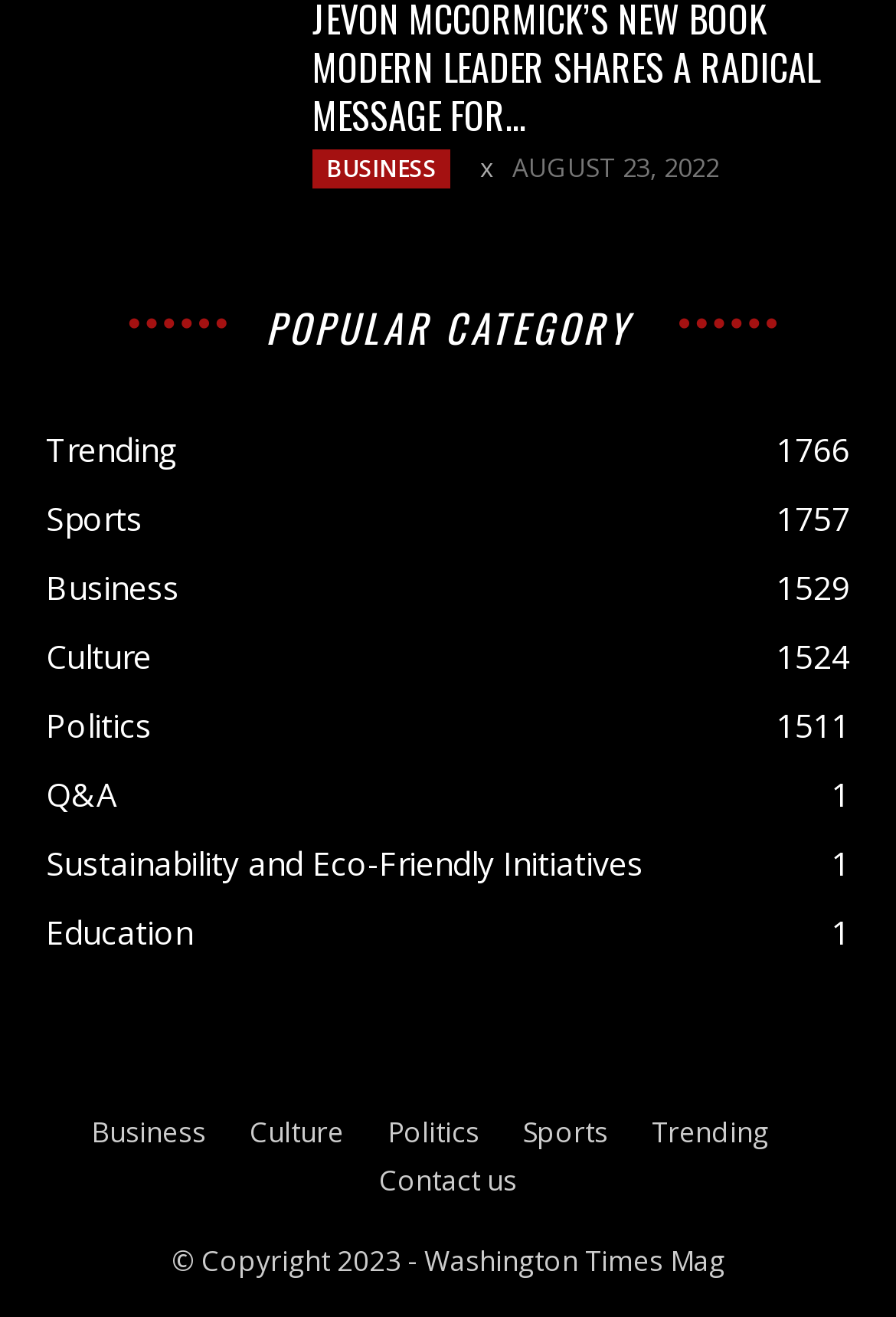Select the bounding box coordinates of the element I need to click to carry out the following instruction: "Read about Sustainability and Eco-Friendly Initiatives".

[0.051, 0.638, 0.718, 0.671]